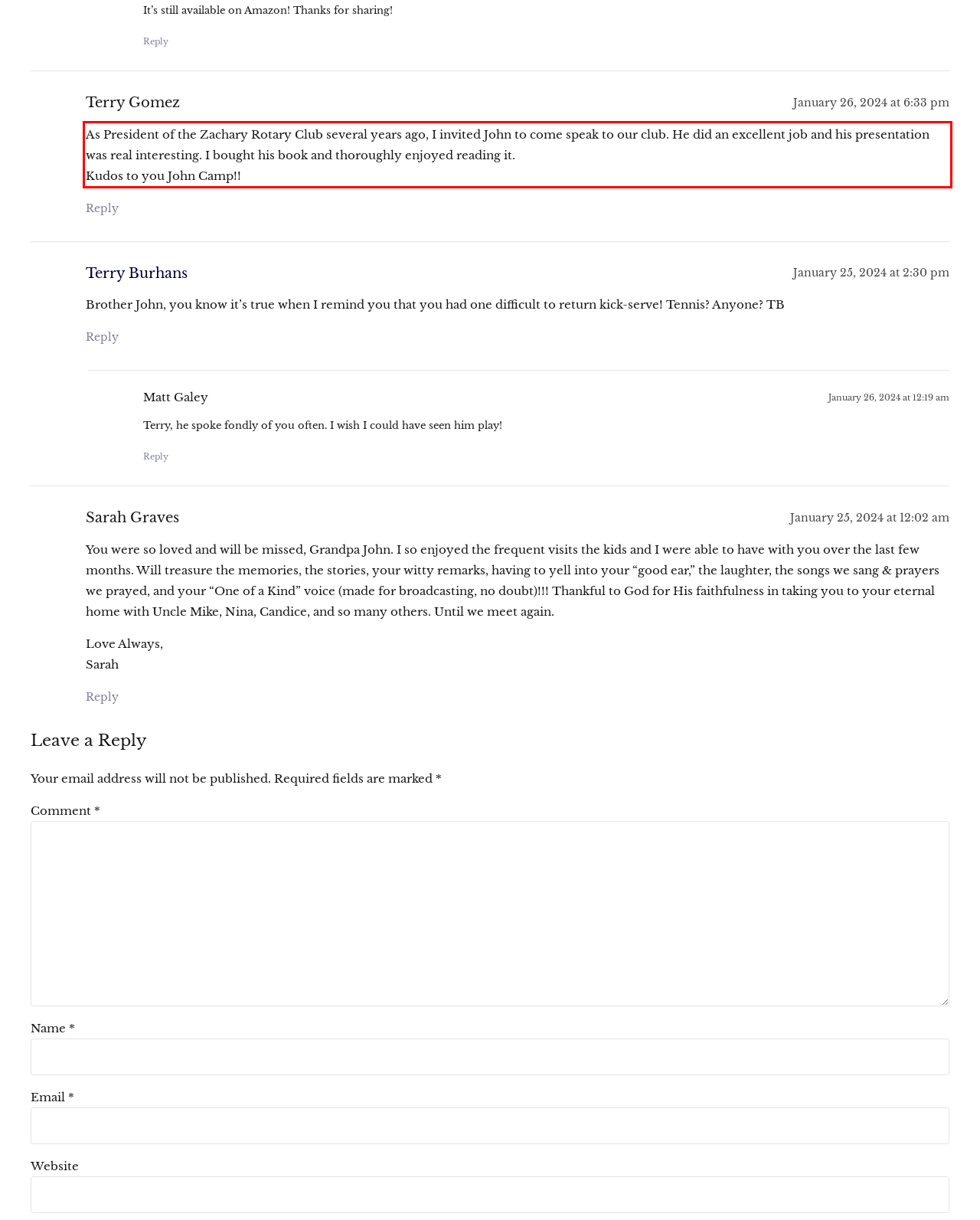Identify and transcribe the text content enclosed by the red bounding box in the given screenshot.

As President of the Zachary Rotary Club several years ago, I invited John to come speak to our club. He did an excellent job and his presentation was real interesting. I bought his book and thoroughly enjoyed reading it. Kudos to you John Camp!!